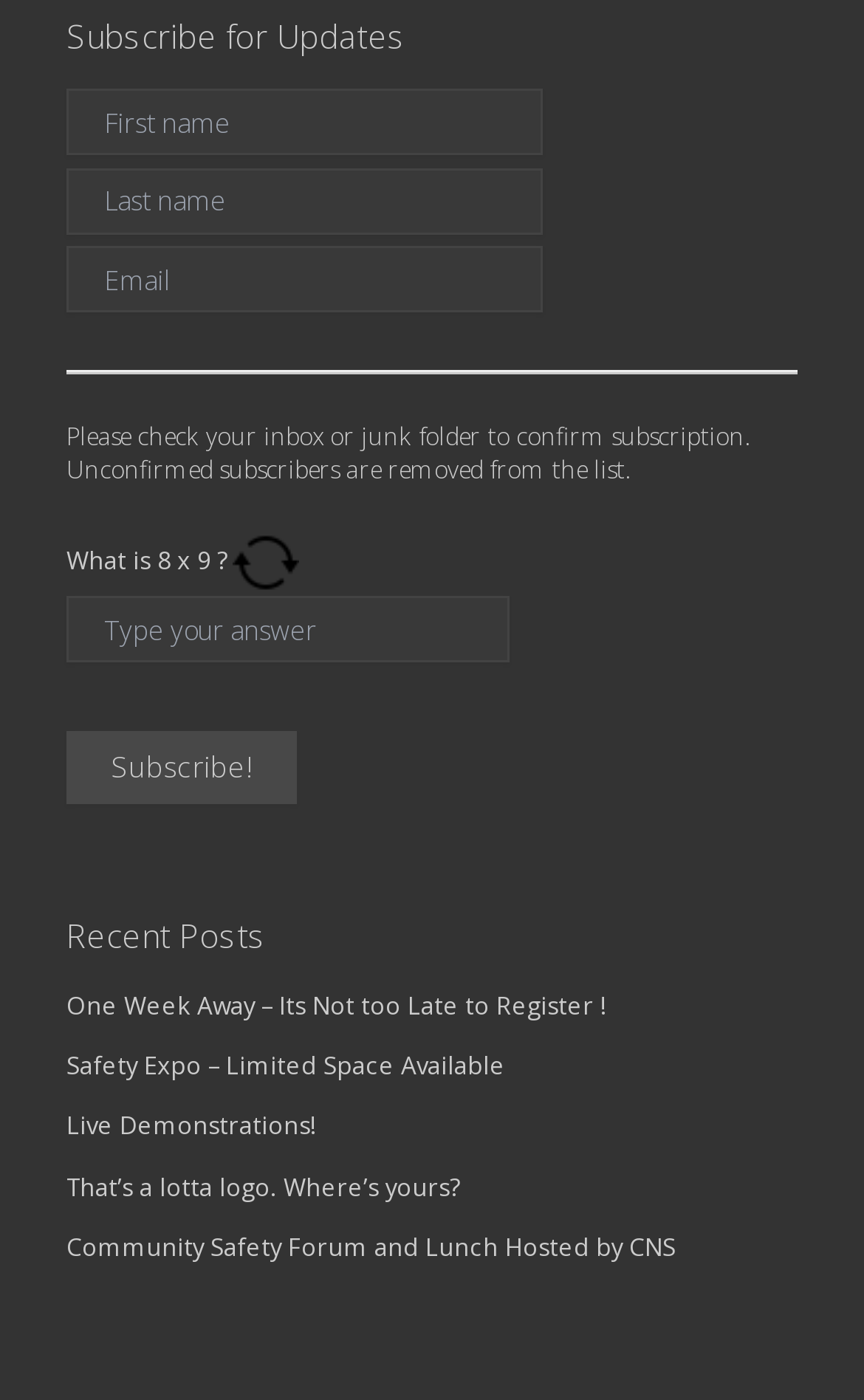Determine the bounding box coordinates of the element's region needed to click to follow the instruction: "Enter first name". Provide these coordinates as four float numbers between 0 and 1, formatted as [left, top, right, bottom].

[0.077, 0.063, 0.627, 0.111]